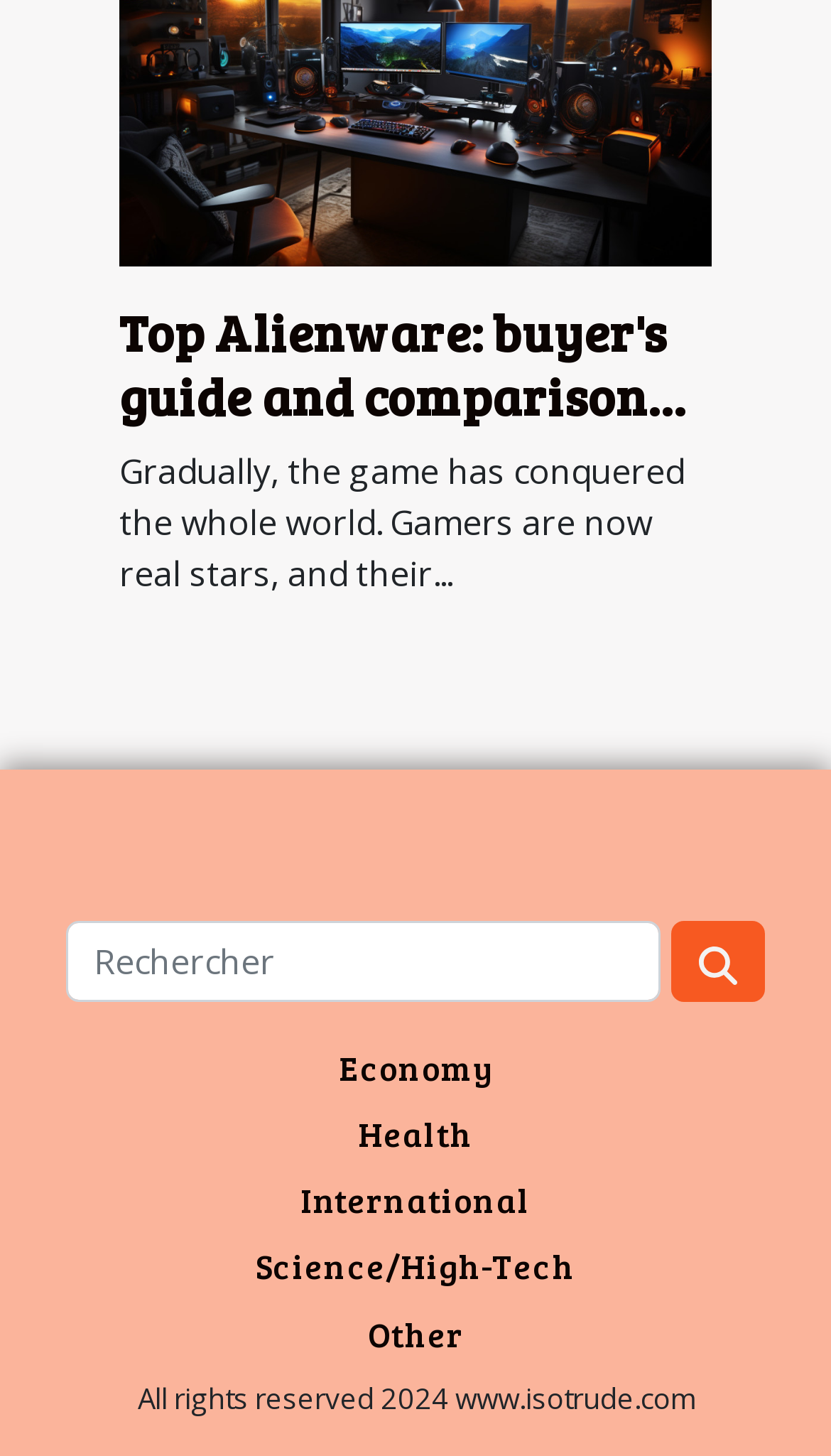Please determine the bounding box coordinates for the element that should be clicked to follow these instructions: "Search for something".

[0.062, 0.623, 0.938, 0.699]